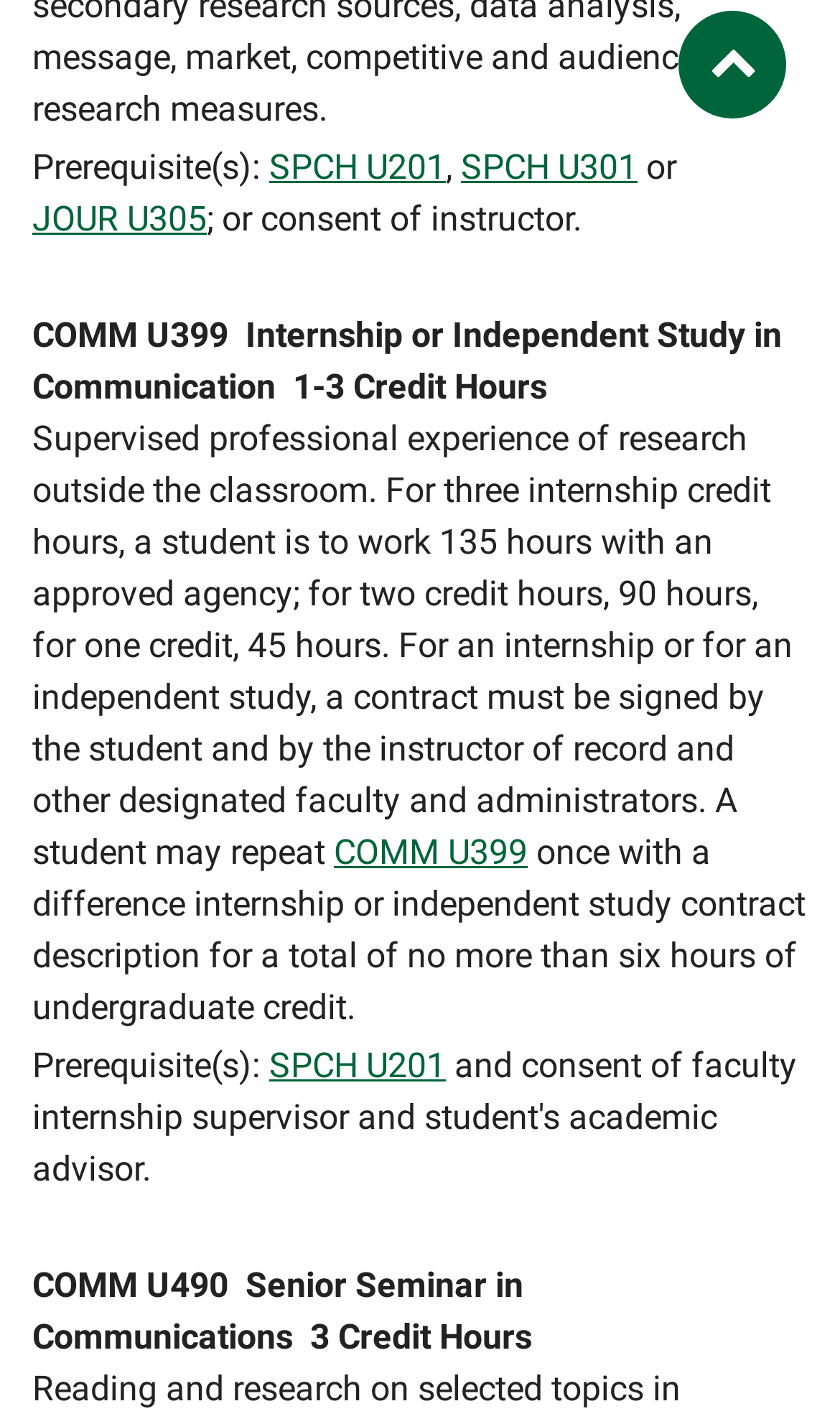What is the maximum number of undergraduate credit hours that can be earned through COMM U399? Observe the screenshot and provide a one-word or short phrase answer.

six hours